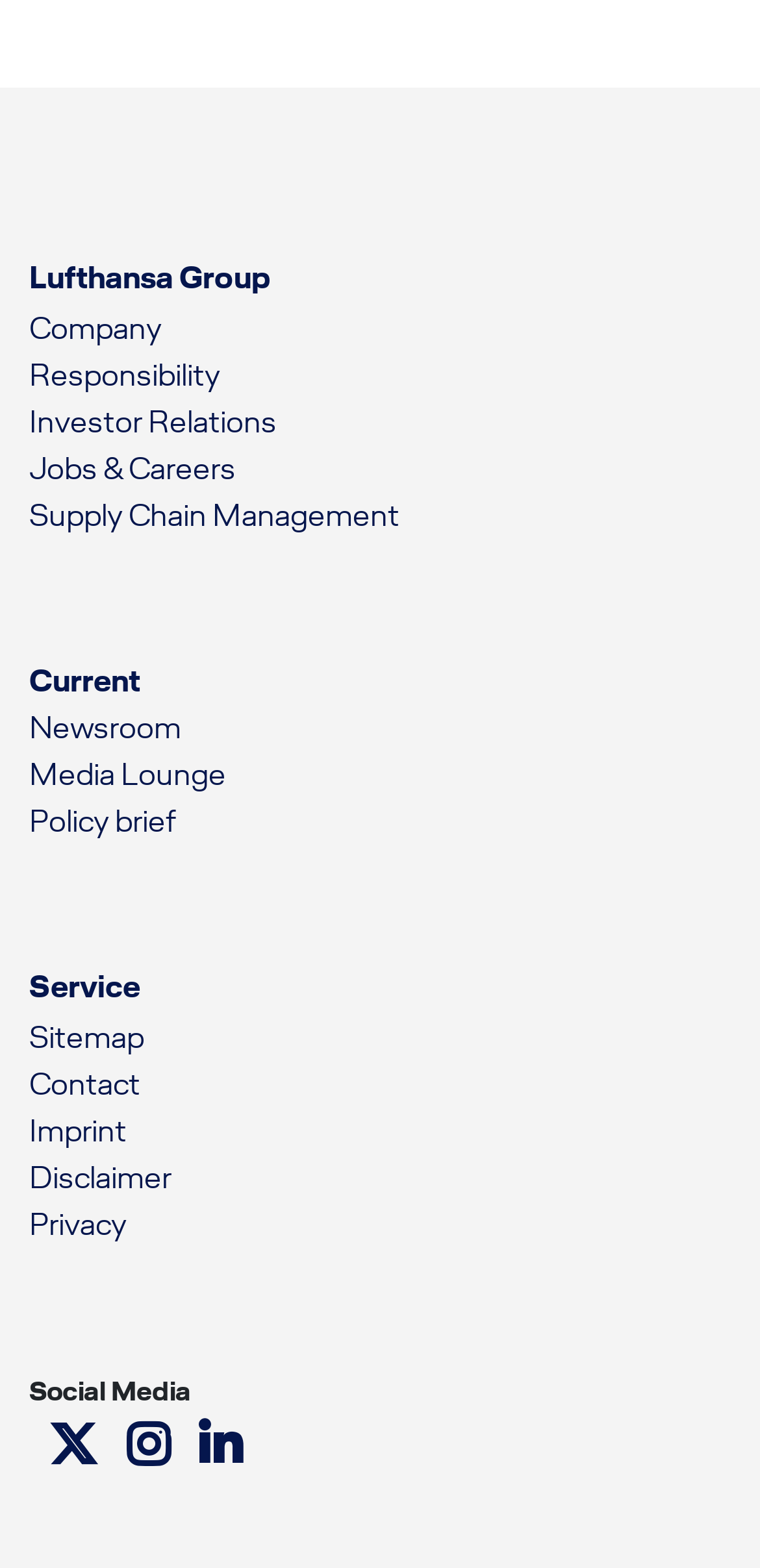What is the second link in the top navigation bar?
Using the image as a reference, answer the question in detail.

The answer can be found by looking at the top navigation bar and finding the second link, which has the text 'Company'.